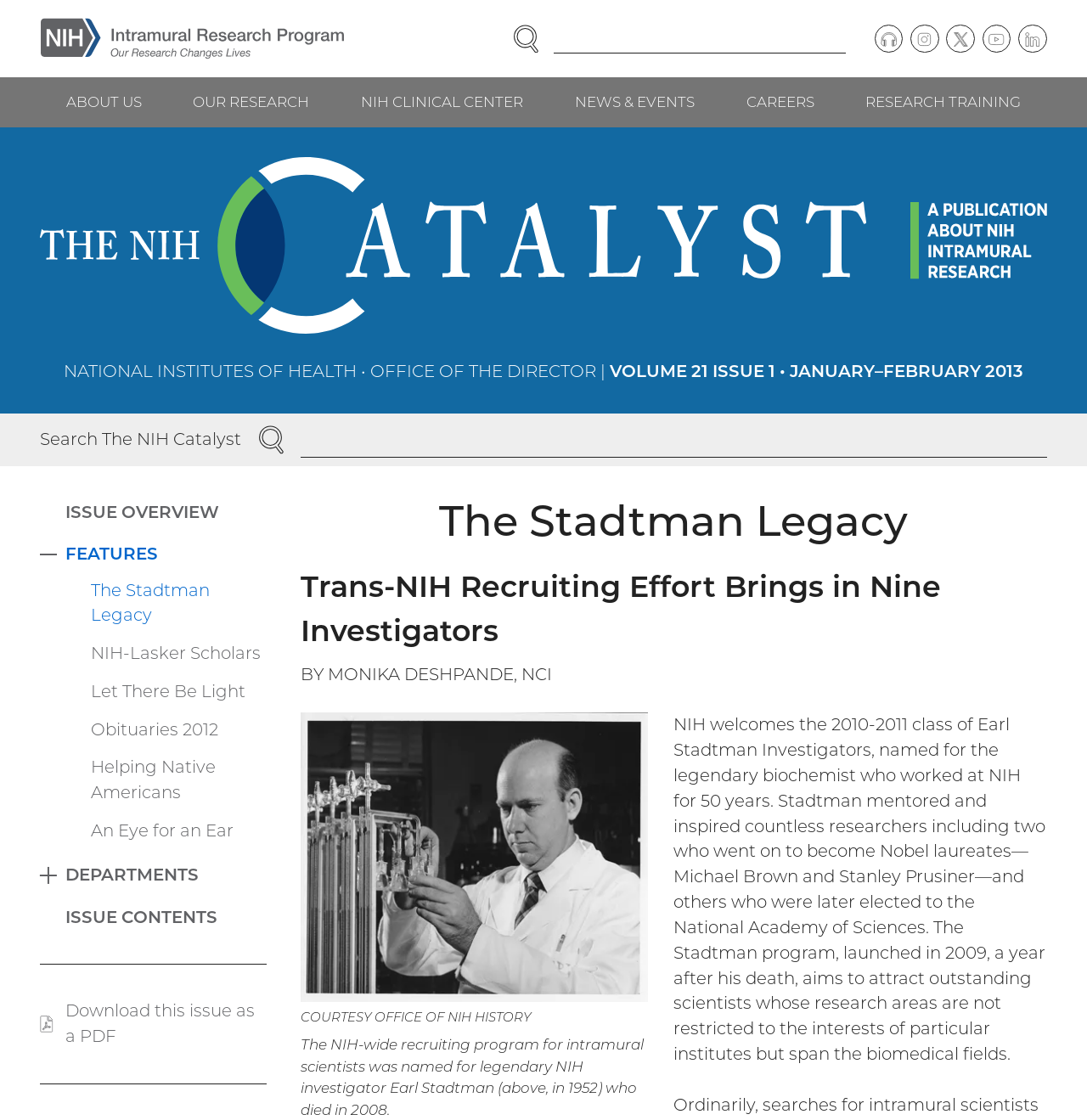What is the name of the publication?
Based on the screenshot, give a detailed explanation to answer the question.

I found the answer by looking at the image with the text 'The NIH Catalyst: A Publication About NIH Intramural Research' which suggests that The NIH Catalyst is a publication.